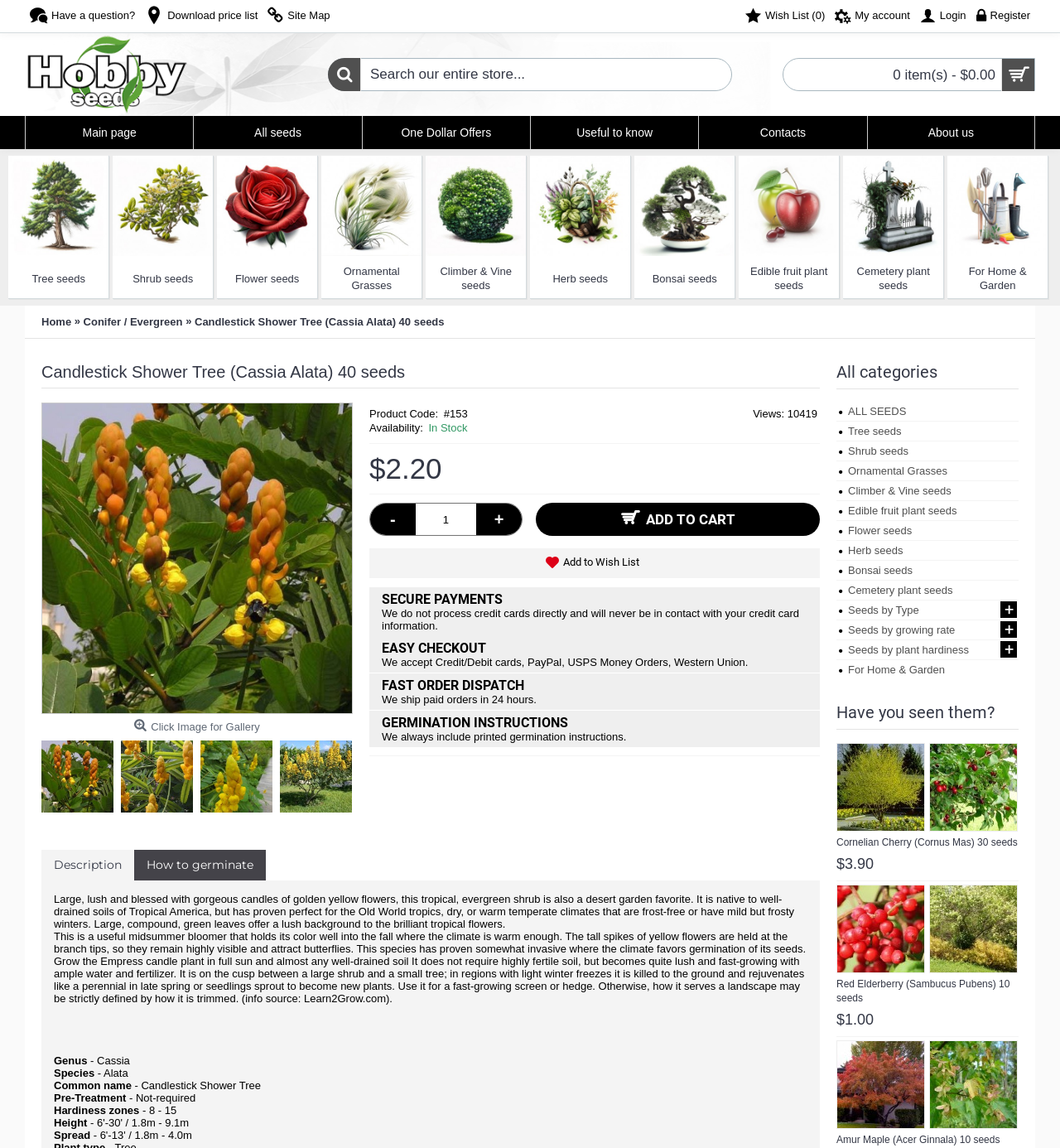Can you find the bounding box coordinates for the element that needs to be clicked to execute this instruction: "Download price list"? The coordinates should be given as four float numbers between 0 and 1, i.e., [left, top, right, bottom].

[0.132, 0.0, 0.248, 0.029]